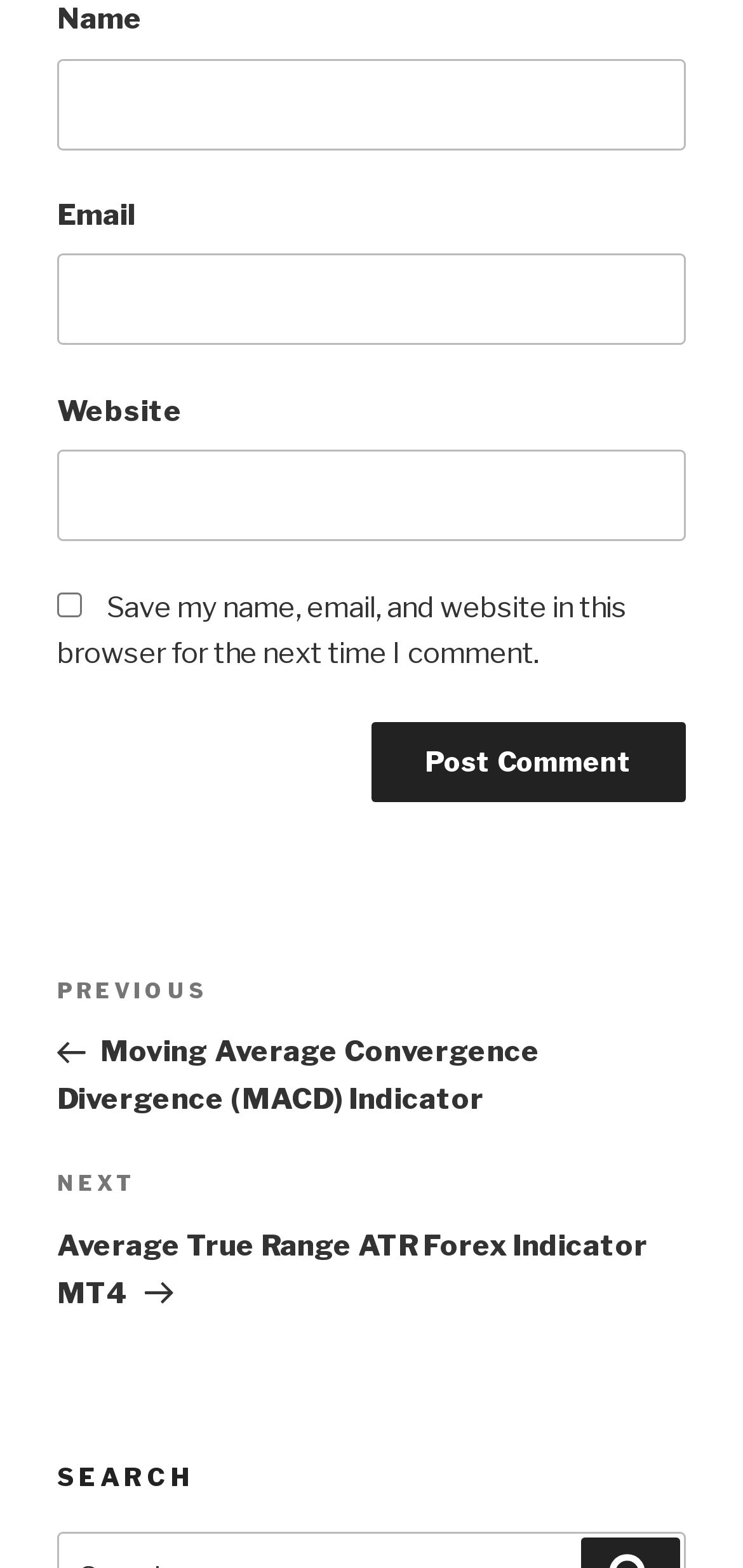What is the function of the 'Post Comment' button?
Provide an in-depth and detailed answer to the question.

The 'Post Comment' button is located below the comment input fields, including 'Name', 'Email', and 'Website'. Its position and label suggest that it is used to submit the user's comment.